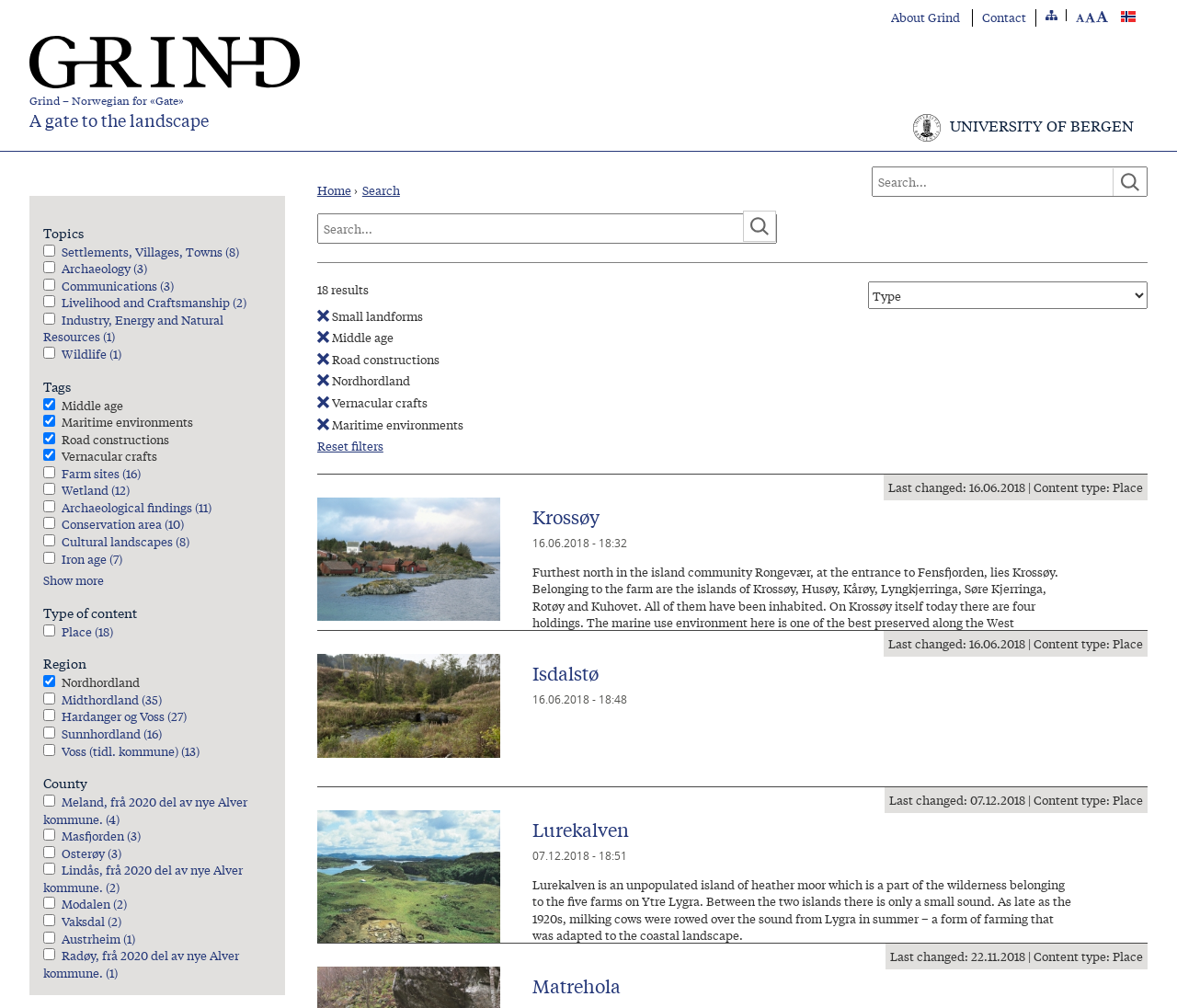Determine the bounding box for the UI element that matches this description: "parent_node: About Grind Contact".

[0.906, 0.009, 0.941, 0.026]